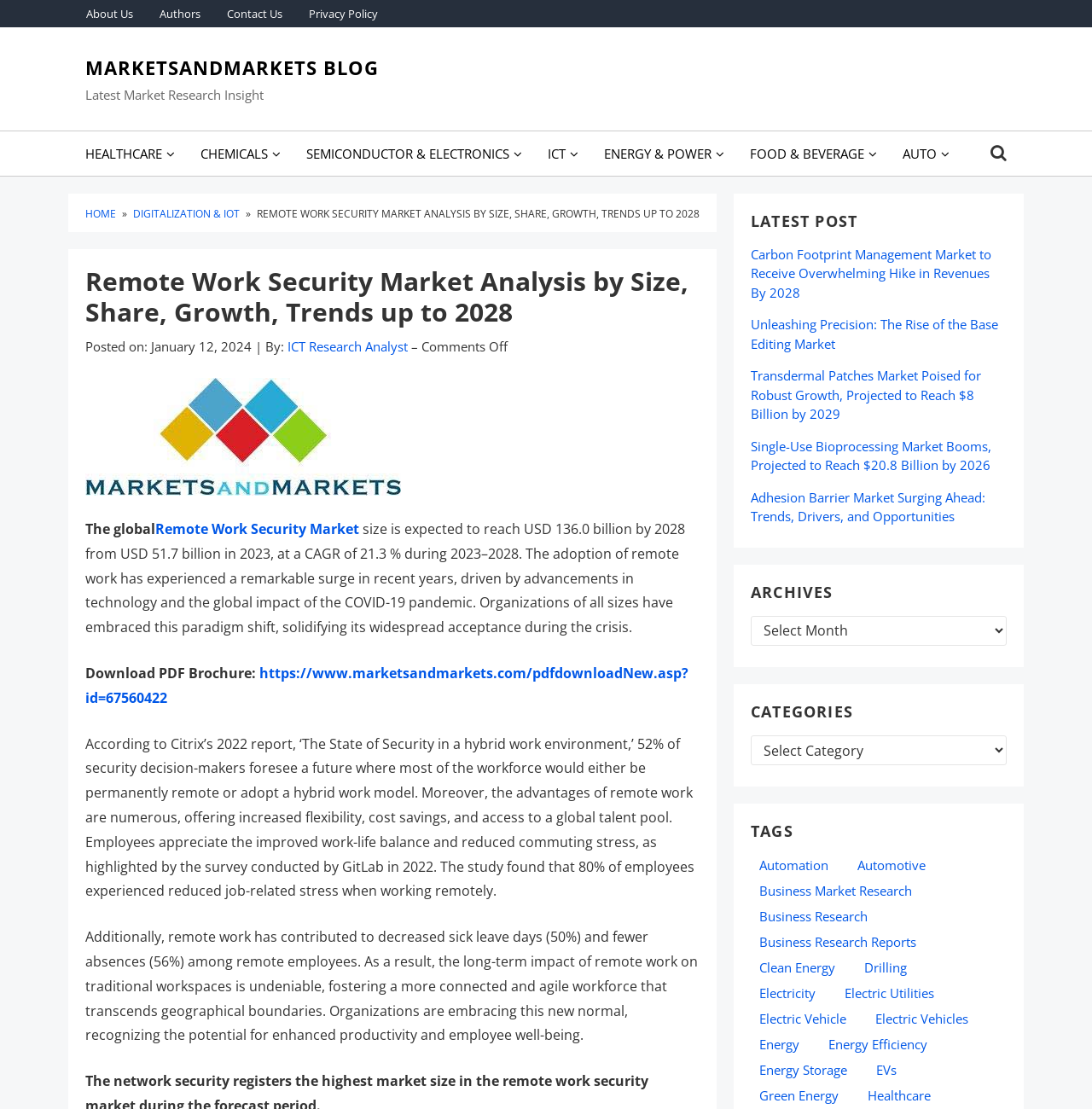What is the topic of the 'LATEST POST' section?
Provide a comprehensive and detailed answer to the question.

The 'LATEST POST' section is identified by the element with ID 57, and the first link in this section is 'Carbon Footprint Management Market to Receive Overwhelming Hike in Revenues By 2028', which indicates the topic of this section.